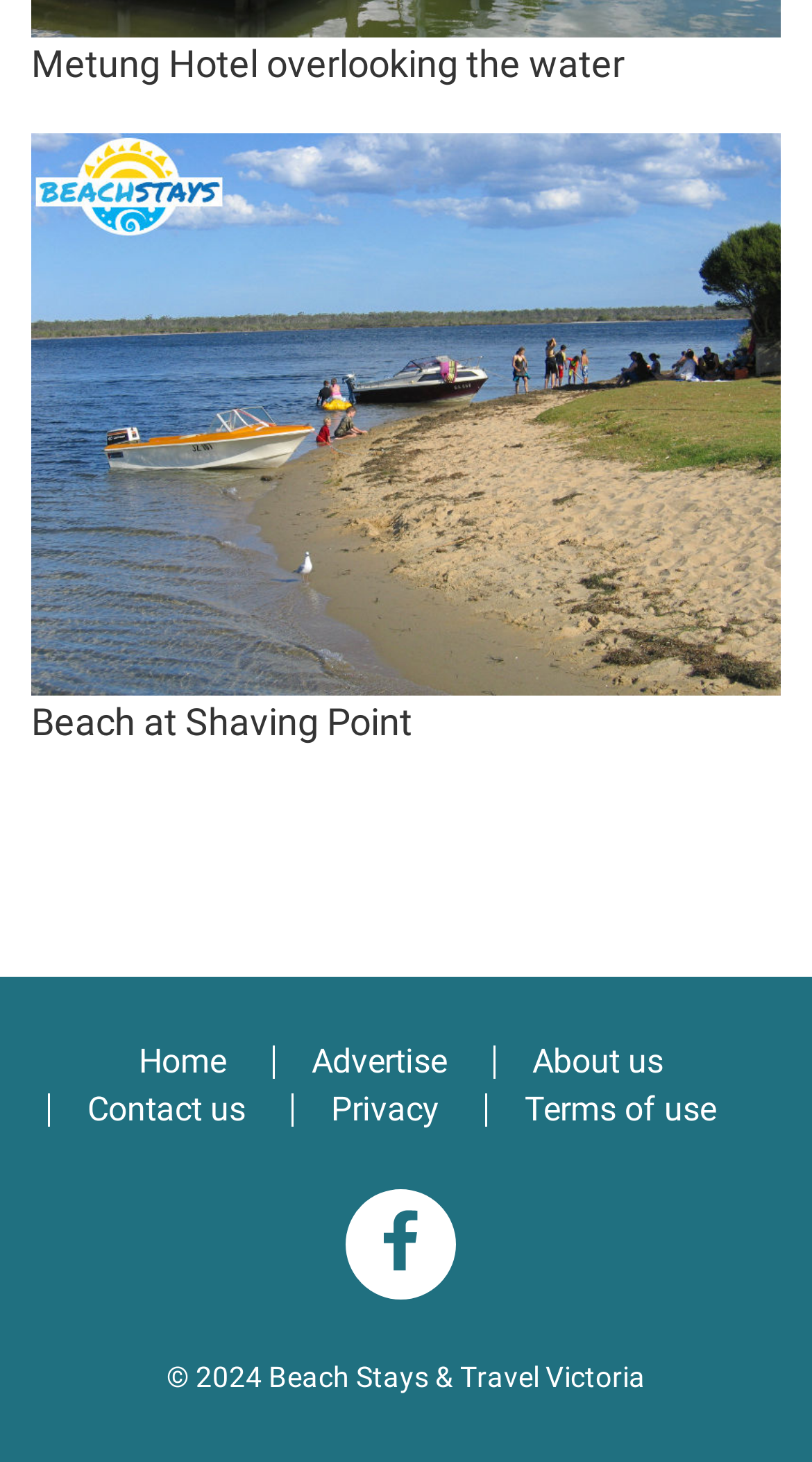Give a one-word or one-phrase response to the question: 
What social media platform is represented by the icon?

Facebook